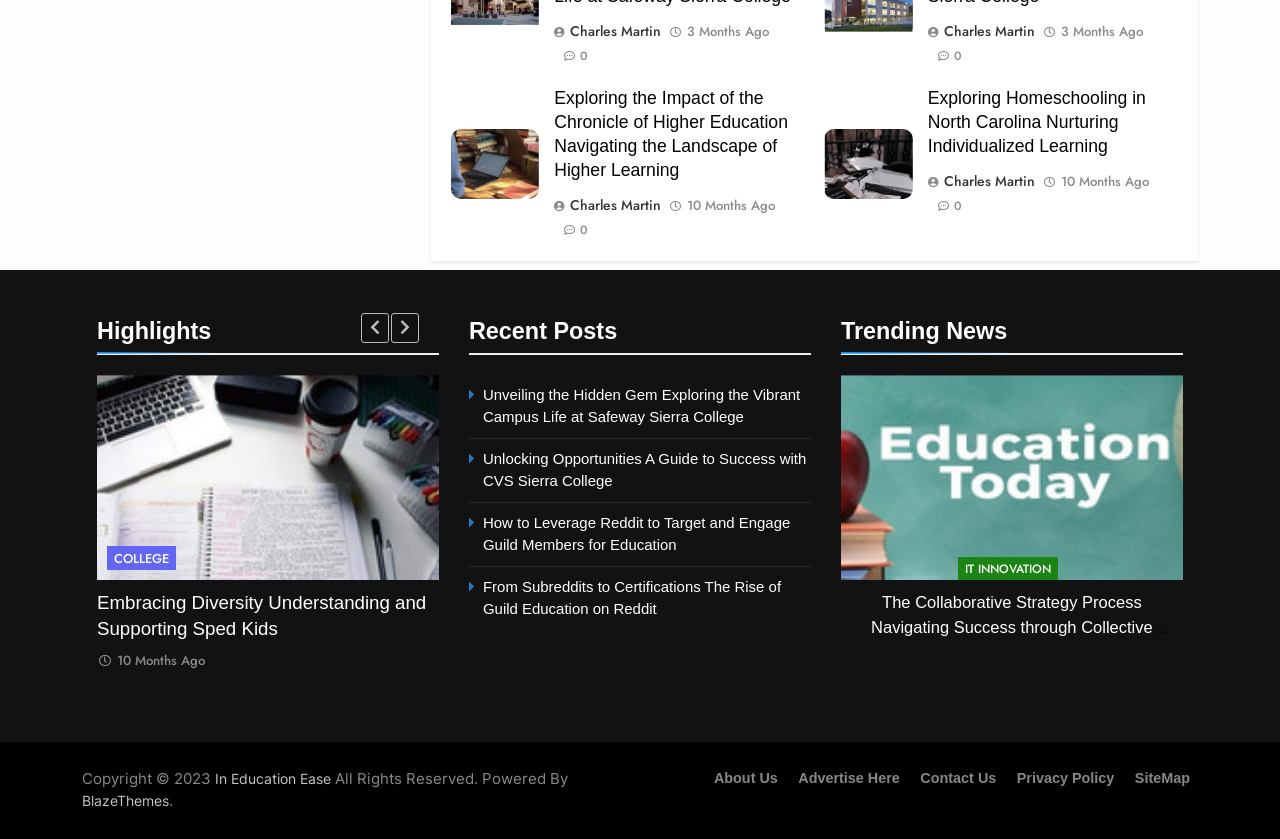How long ago was the article 'Exploring Homeschooling in North Carolina Nurturing Individualized Learning' published?
Please provide a single word or phrase as your answer based on the image.

10 Months Ago